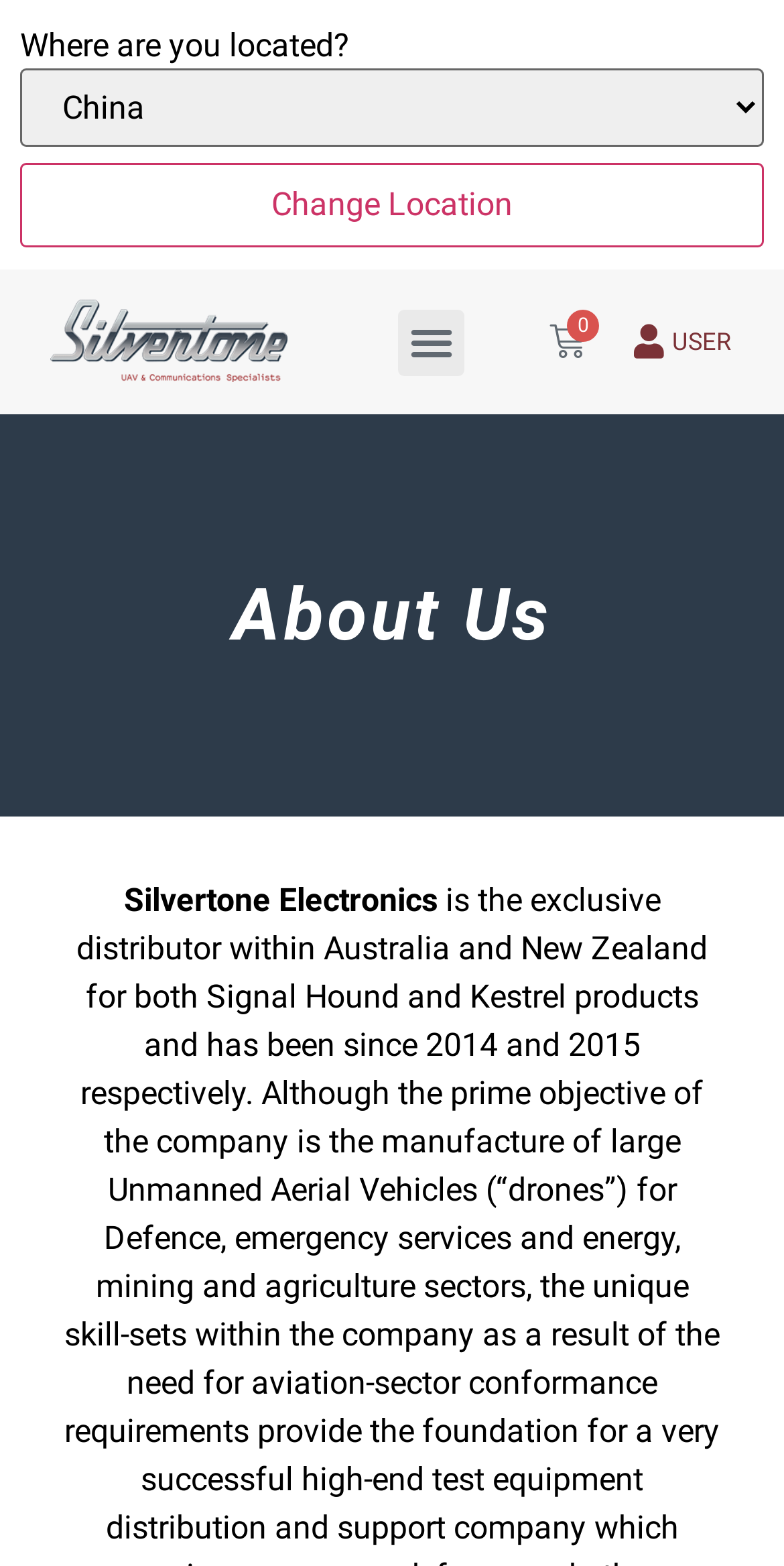What is the name of the company?
Respond with a short answer, either a single word or a phrase, based on the image.

Silvertone Electronics